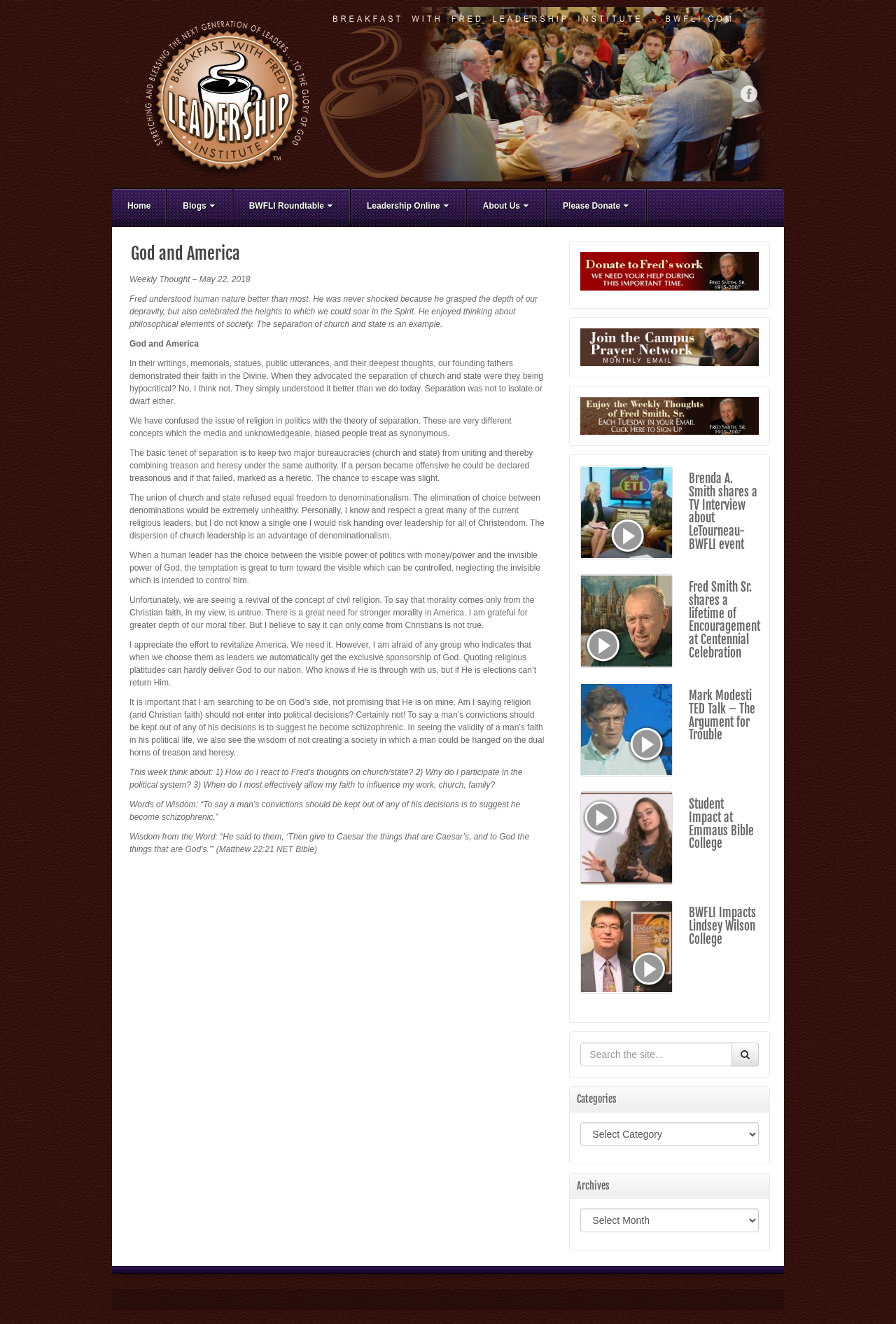How many links are in the 'complementary' section?
Refer to the image and offer an in-depth and detailed answer to the question.

The 'complementary' section of the webpage has 12 links, each with a heading and a brief description. These links appear to be related to various events, talks, and interviews.